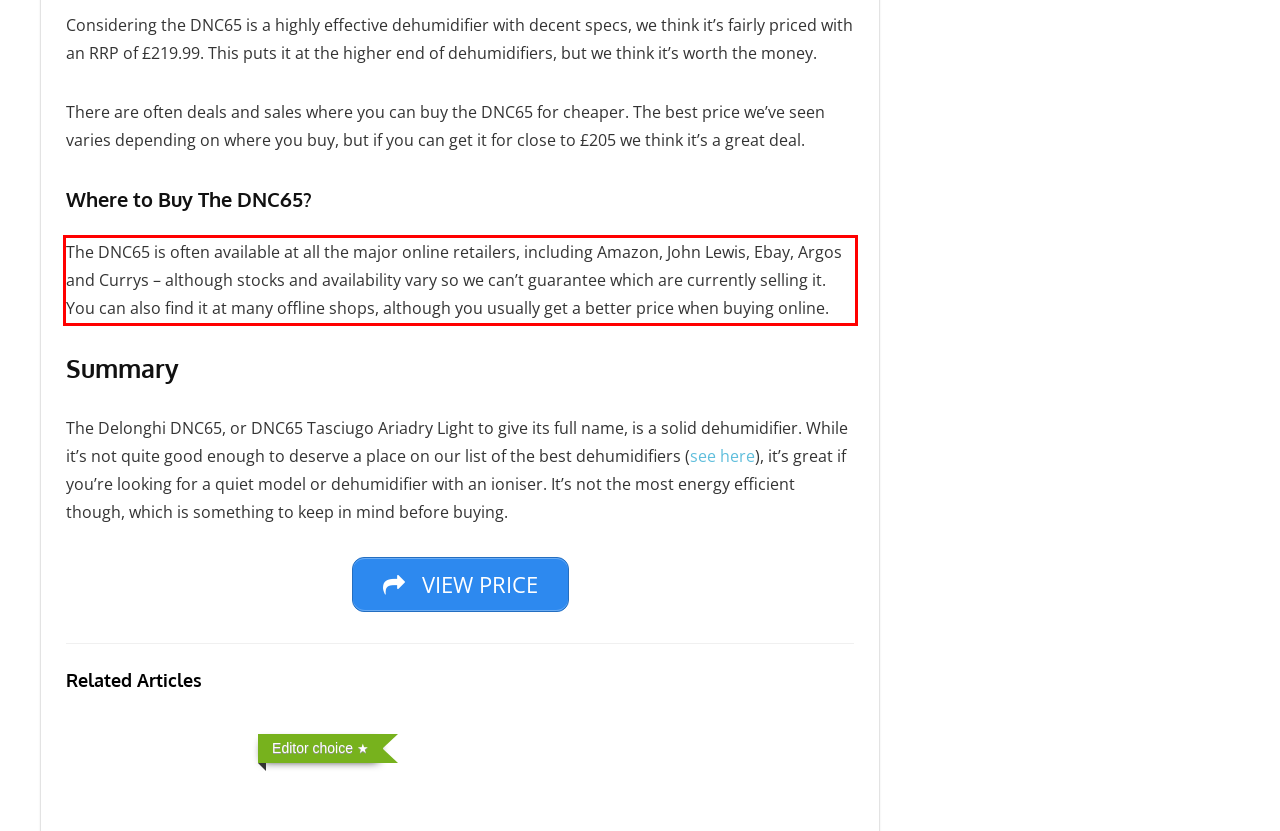Analyze the red bounding box in the provided webpage screenshot and generate the text content contained within.

The DNC65 is often available at all the major online retailers, including Amazon, John Lewis, Ebay, Argos and Currys – although stocks and availability vary so we can’t guarantee which are currently selling it. You can also find it at many offline shops, although you usually get a better price when buying online.